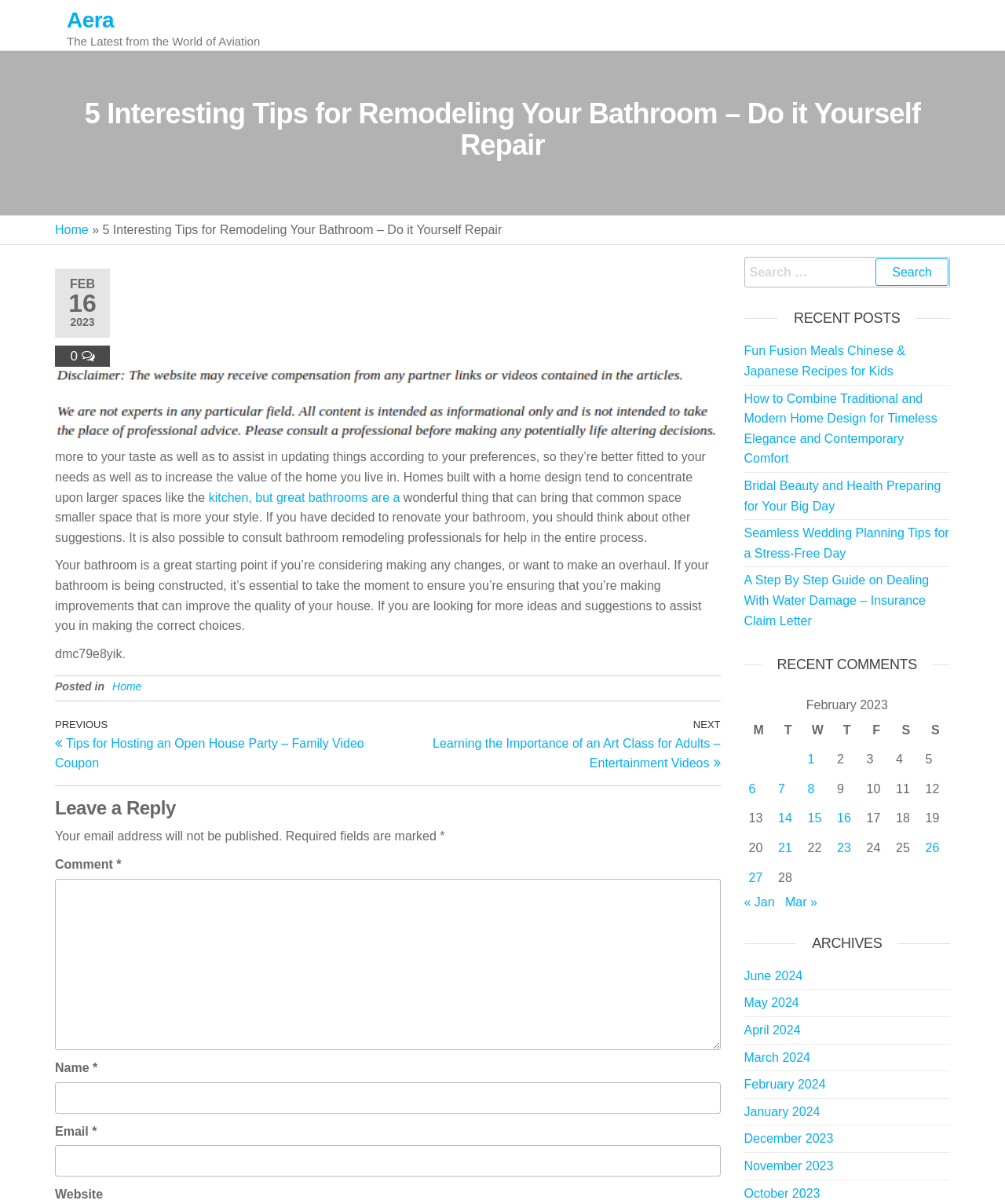Can you find the bounding box coordinates of the area I should click to execute the following instruction: "Search for something"?

[0.74, 0.213, 0.945, 0.239]